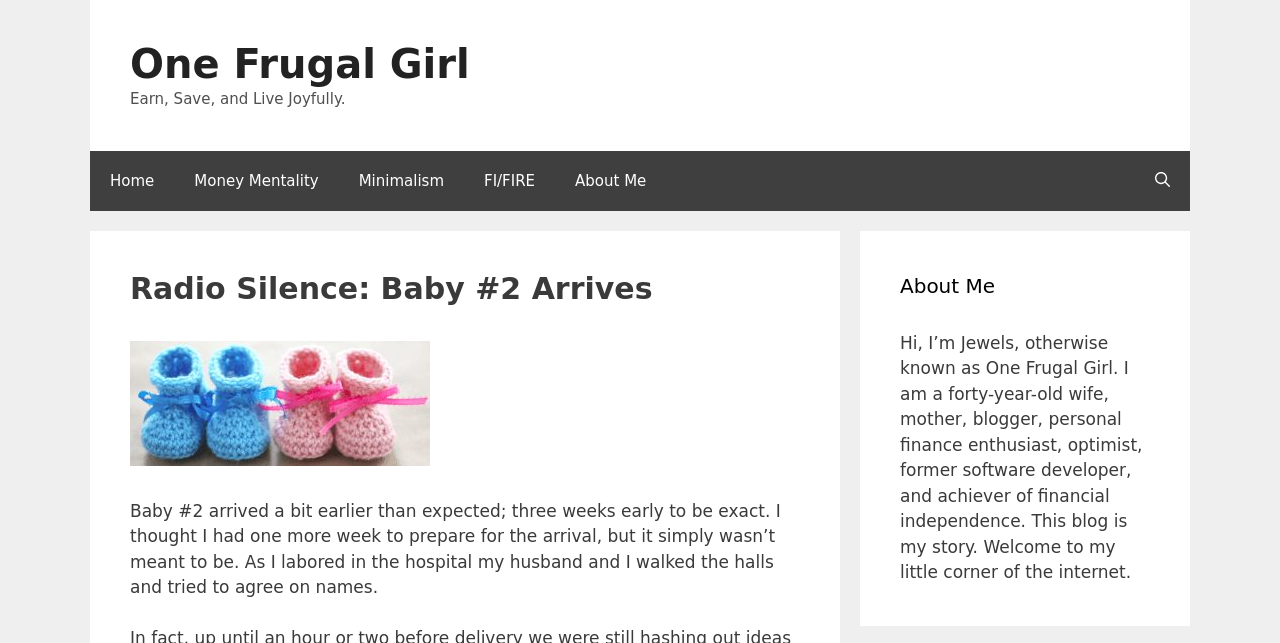Respond to the question below with a single word or phrase:
What is the shape of the image?

Bootie